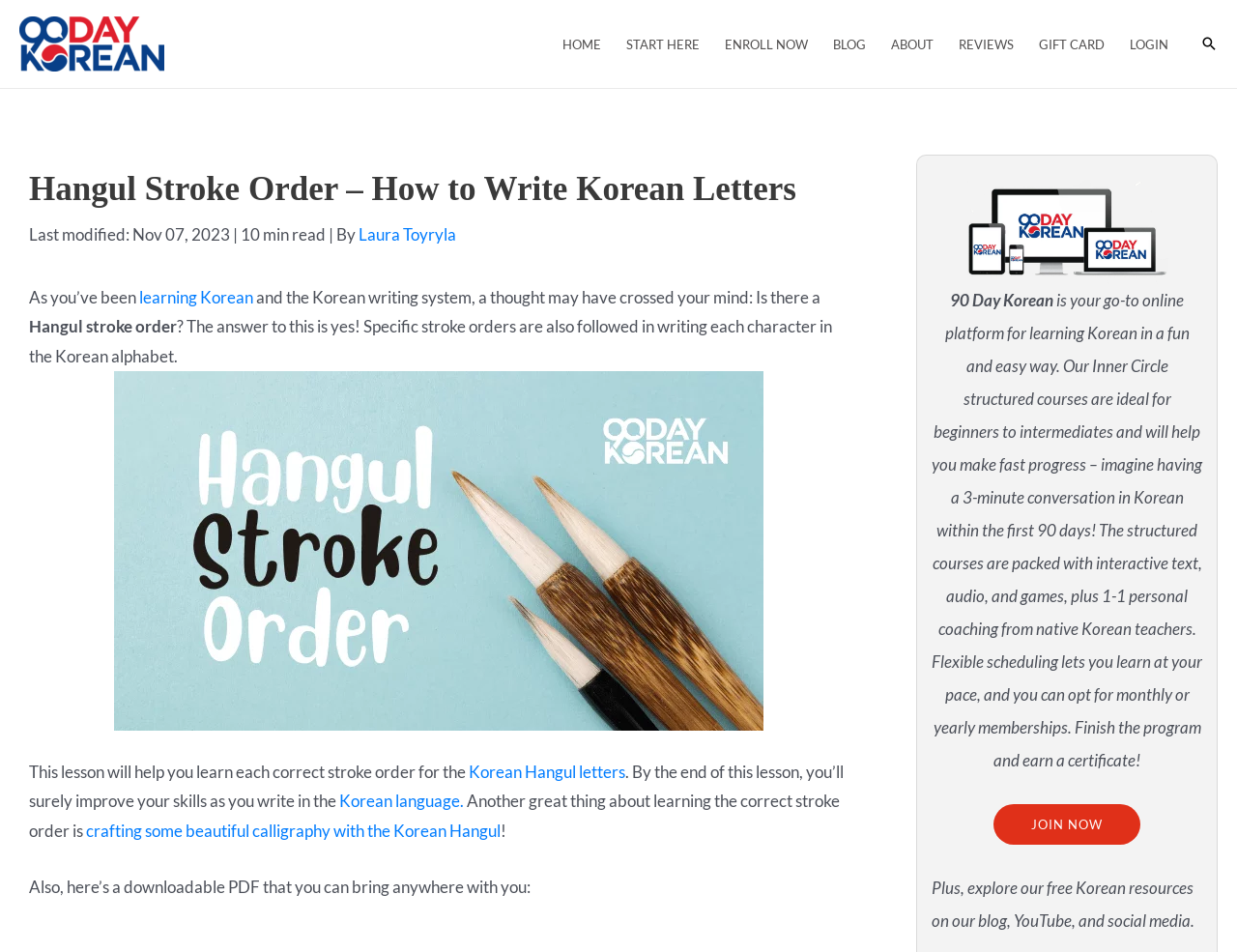Determine the bounding box coordinates of the element's region needed to click to follow the instruction: "Search using the search icon link". Provide these coordinates as four float numbers between 0 and 1, formatted as [left, top, right, bottom].

[0.97, 0.035, 0.984, 0.057]